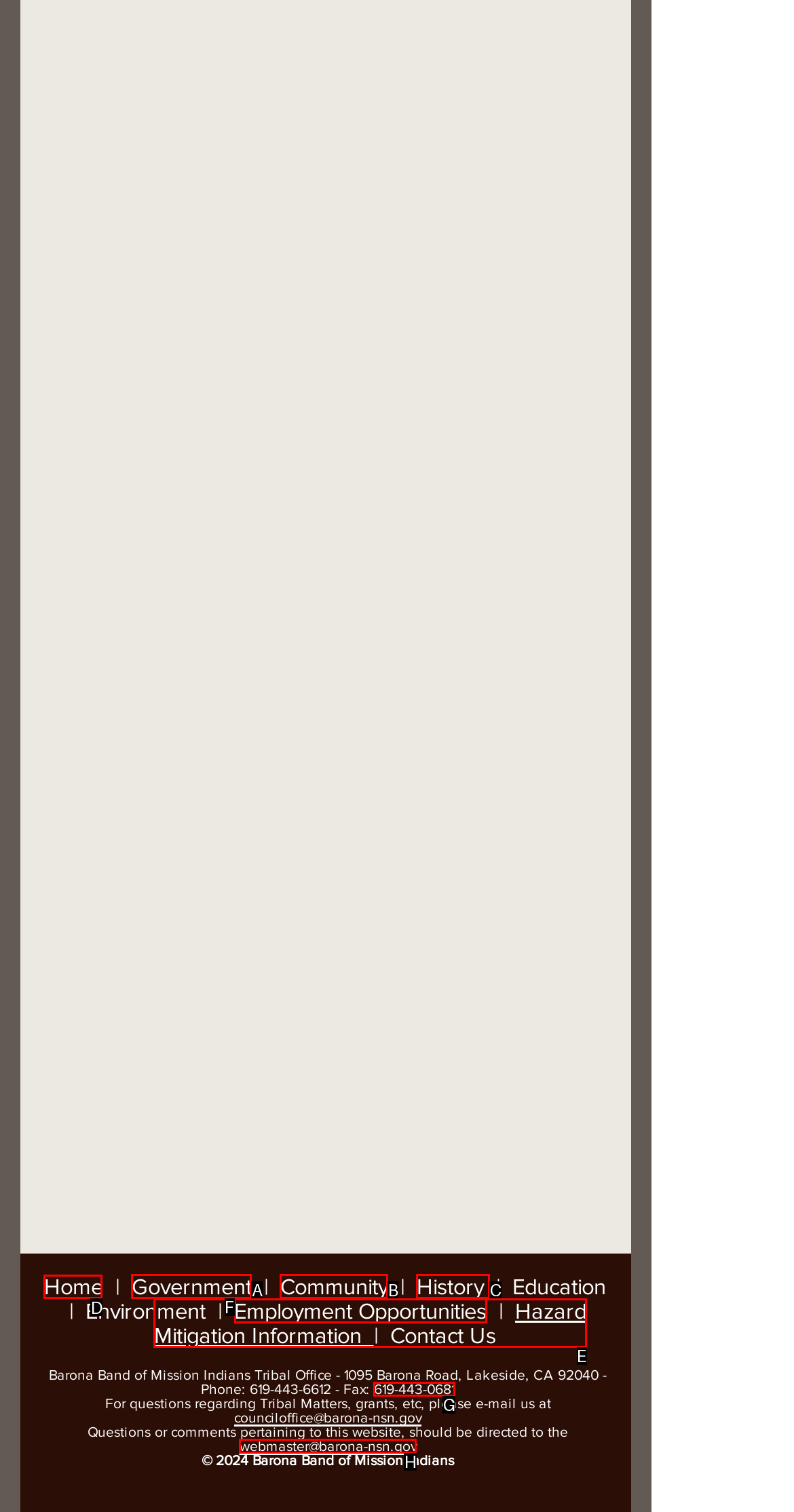Out of the given choices, which letter corresponds to the UI element required to Go to Home? Answer with the letter.

D